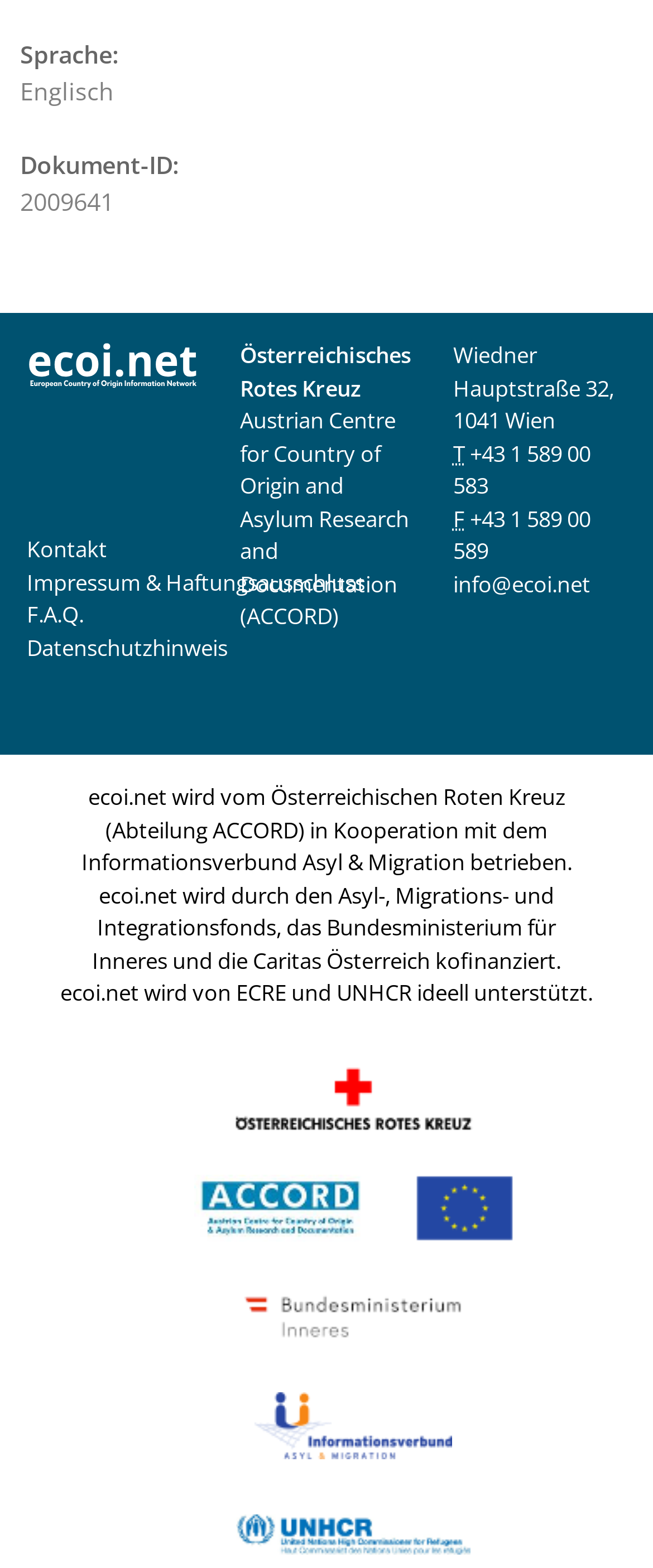Please respond to the question using a single word or phrase:
What is the name of the organization?

Österreichisches Rotes Kreuz